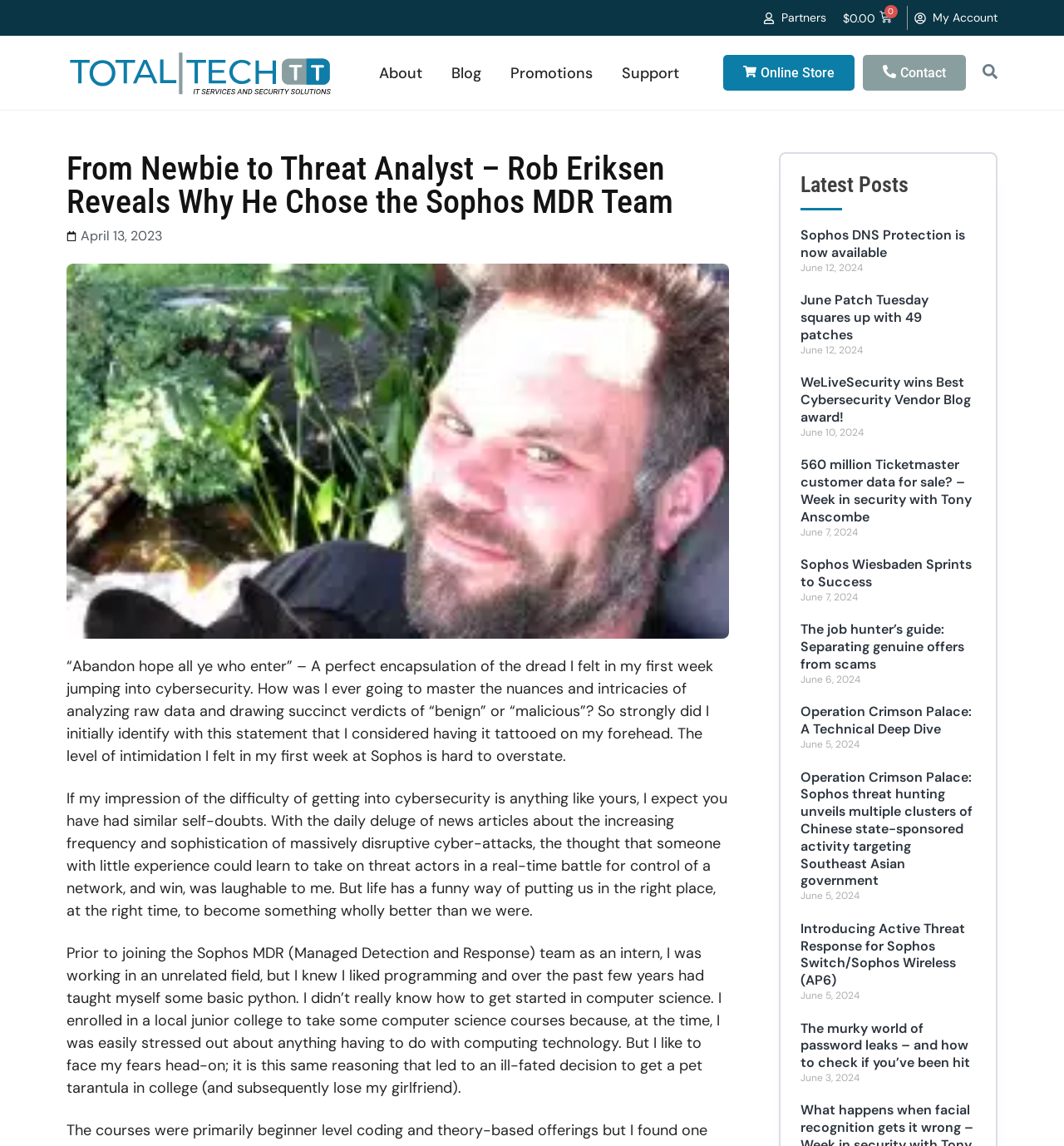Can you provide the bounding box coordinates for the element that should be clicked to implement the instruction: "Read the latest post 'Sophos DNS Protection is now available'"?

[0.752, 0.198, 0.907, 0.228]